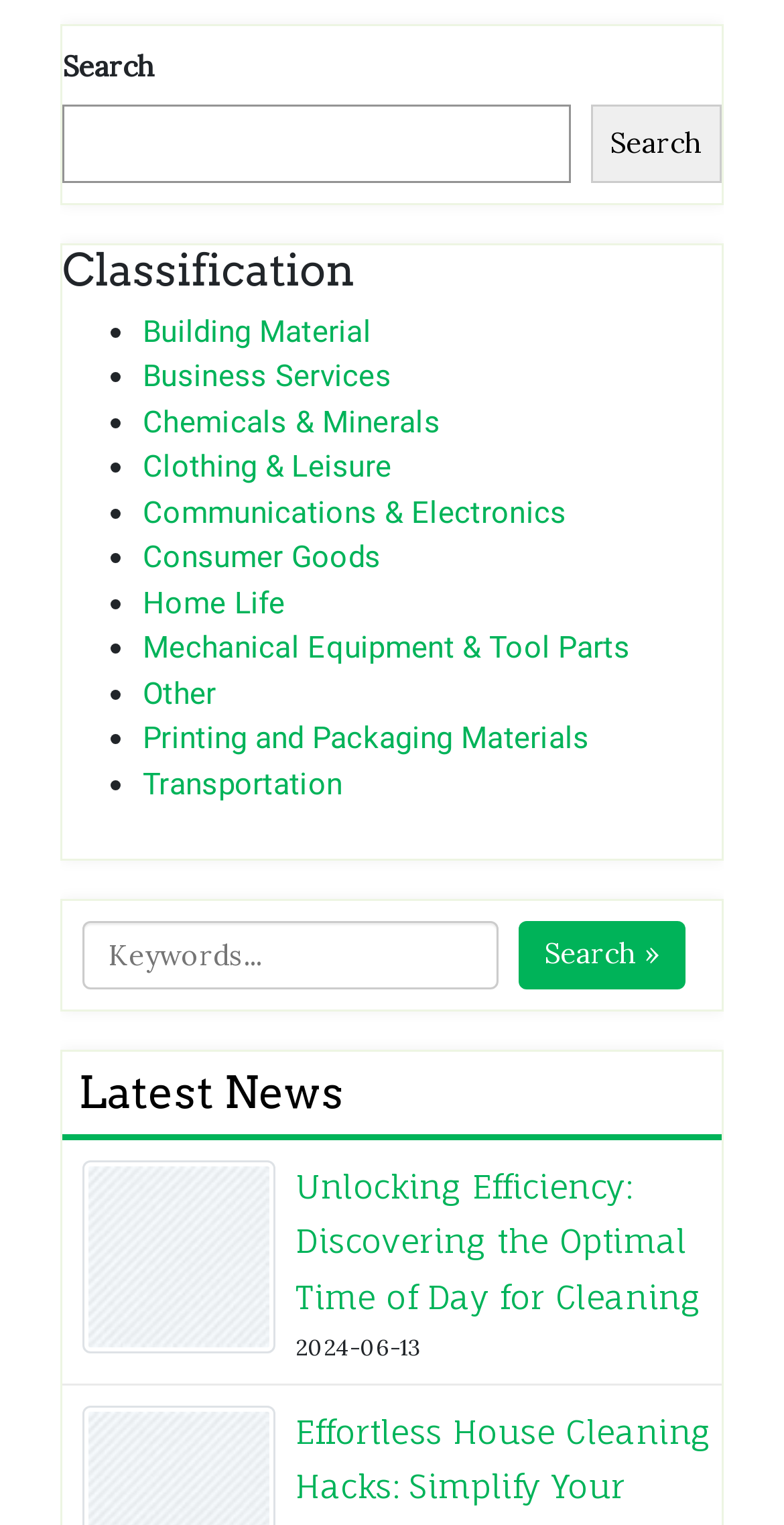Observe the image and answer the following question in detail: What is the title of the second section?

The second section of the webpage has a heading 'Latest News', which suggests that this section contains news articles or blog posts.